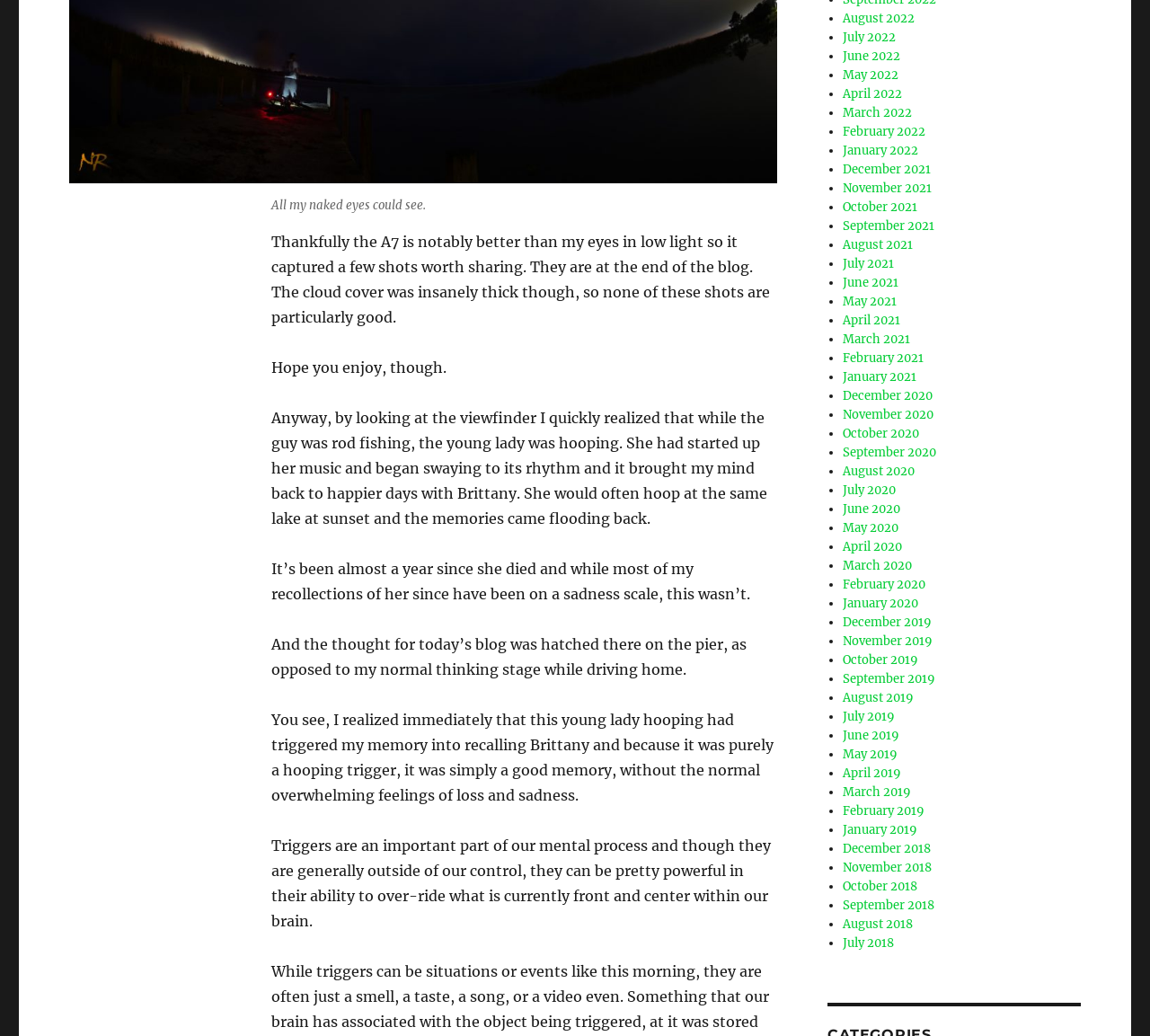Utilize the details in the image to give a detailed response to the question: What is the author reflecting on?

The author is reflecting on memories of Brittany, as mentioned in the text, 'She would often hoop at the same lake at sunset and the memories came flooding back.'